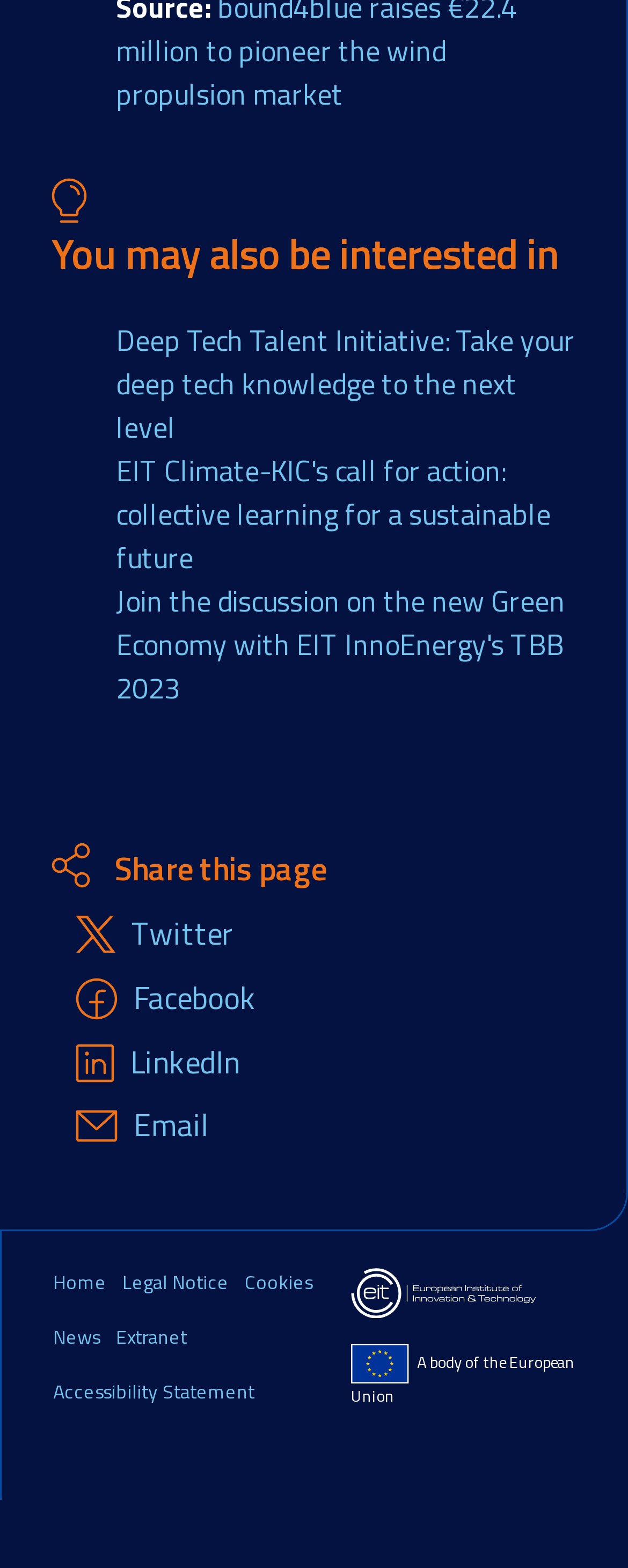Respond with a single word or phrase for the following question: 
How many social media links are there?

4